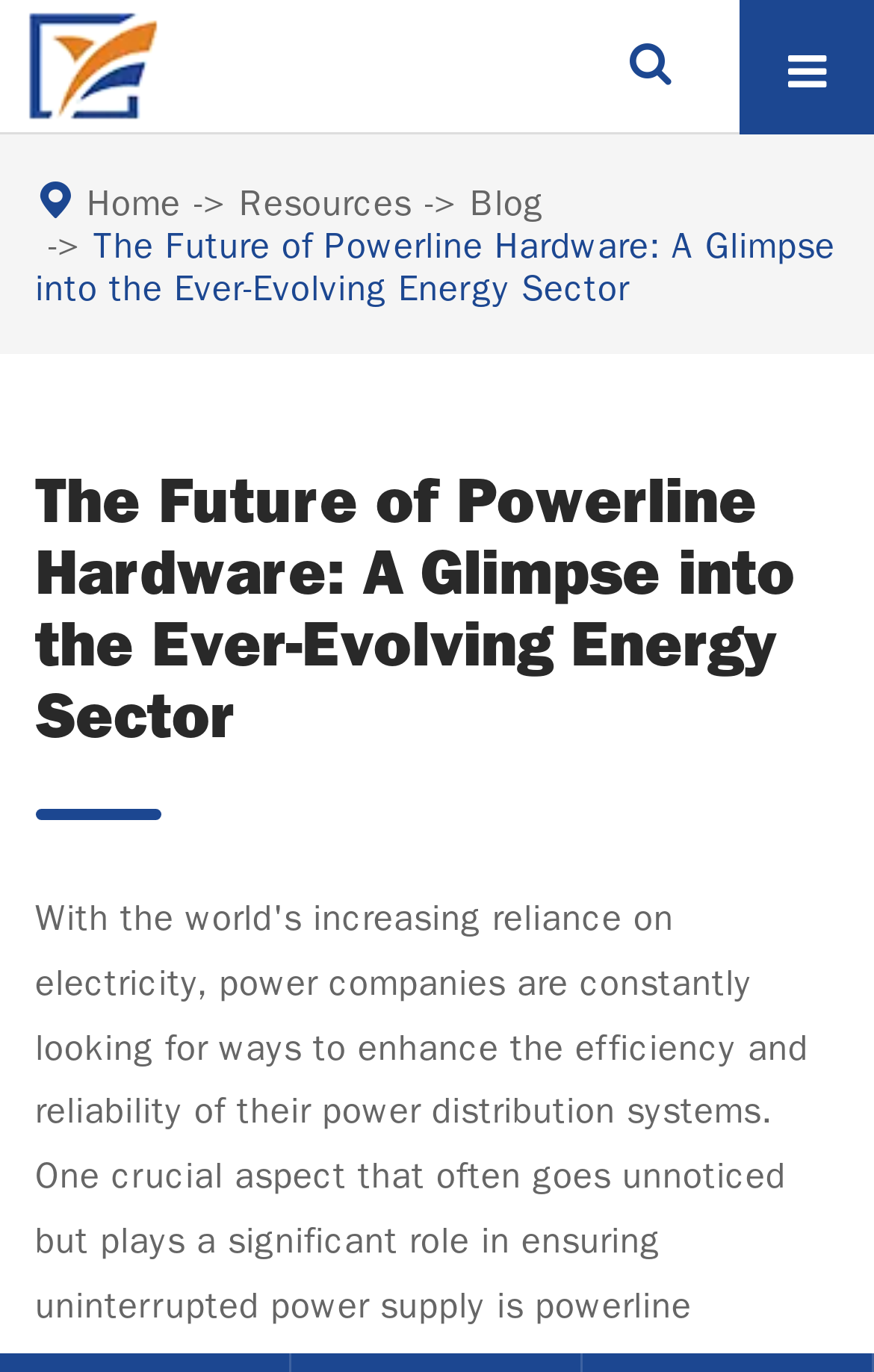Provide the bounding box coordinates of the HTML element described by the text: "Resources". The coordinates should be in the format [left, top, right, bottom] with values between 0 and 1.

[0.273, 0.132, 0.471, 0.163]